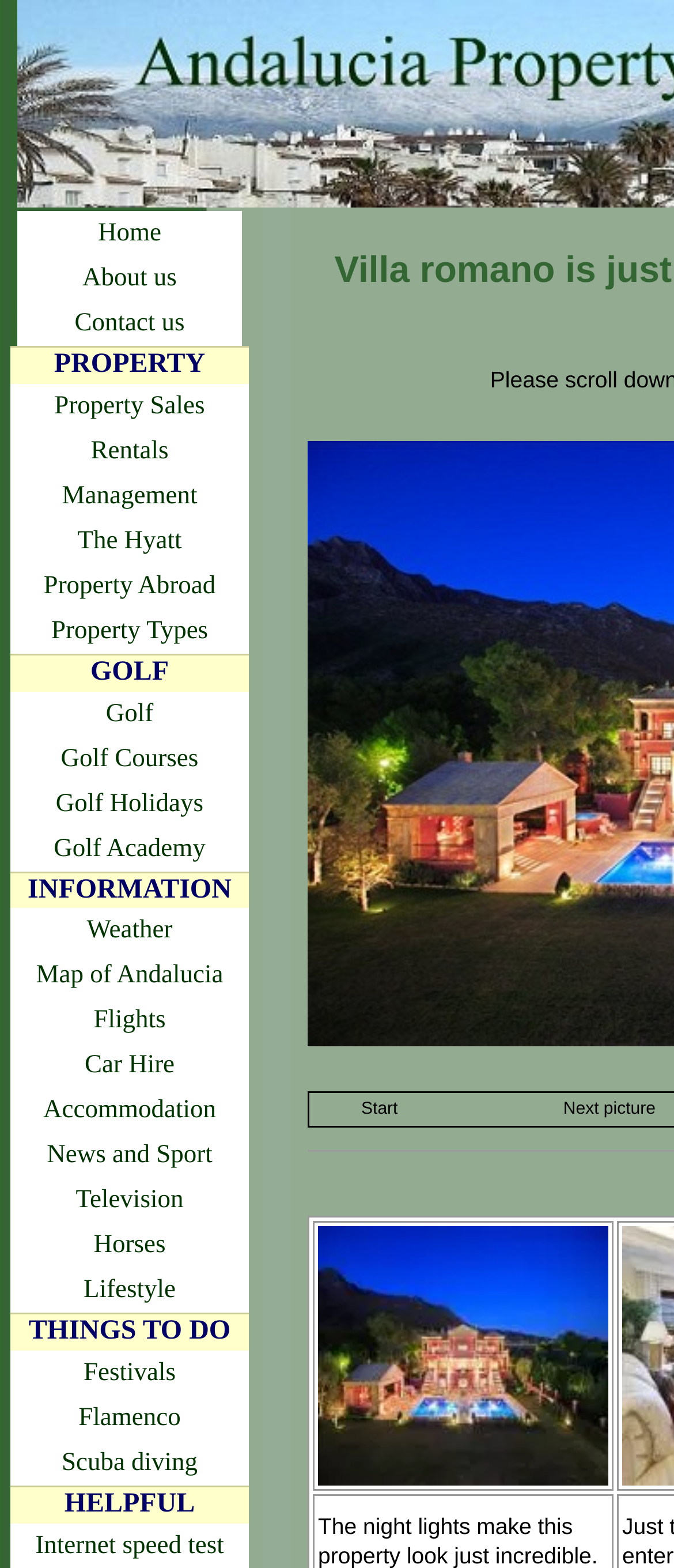Please provide a short answer using a single word or phrase for the question:
What type of property is being sold?

Villa